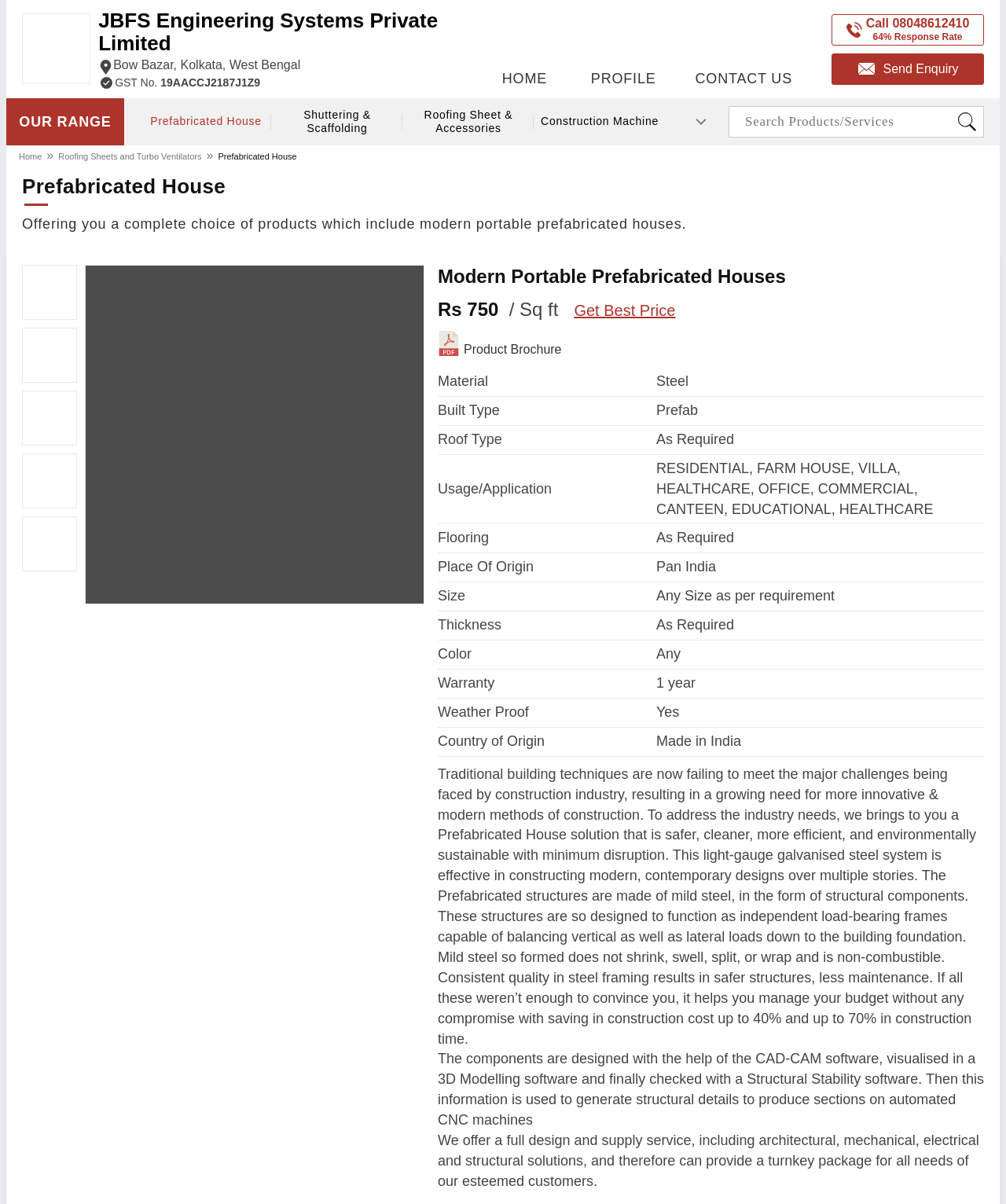Please find the bounding box coordinates for the clickable element needed to perform this instruction: "Get more information about Prefabricated House".

[0.213, 0.123, 0.299, 0.137]